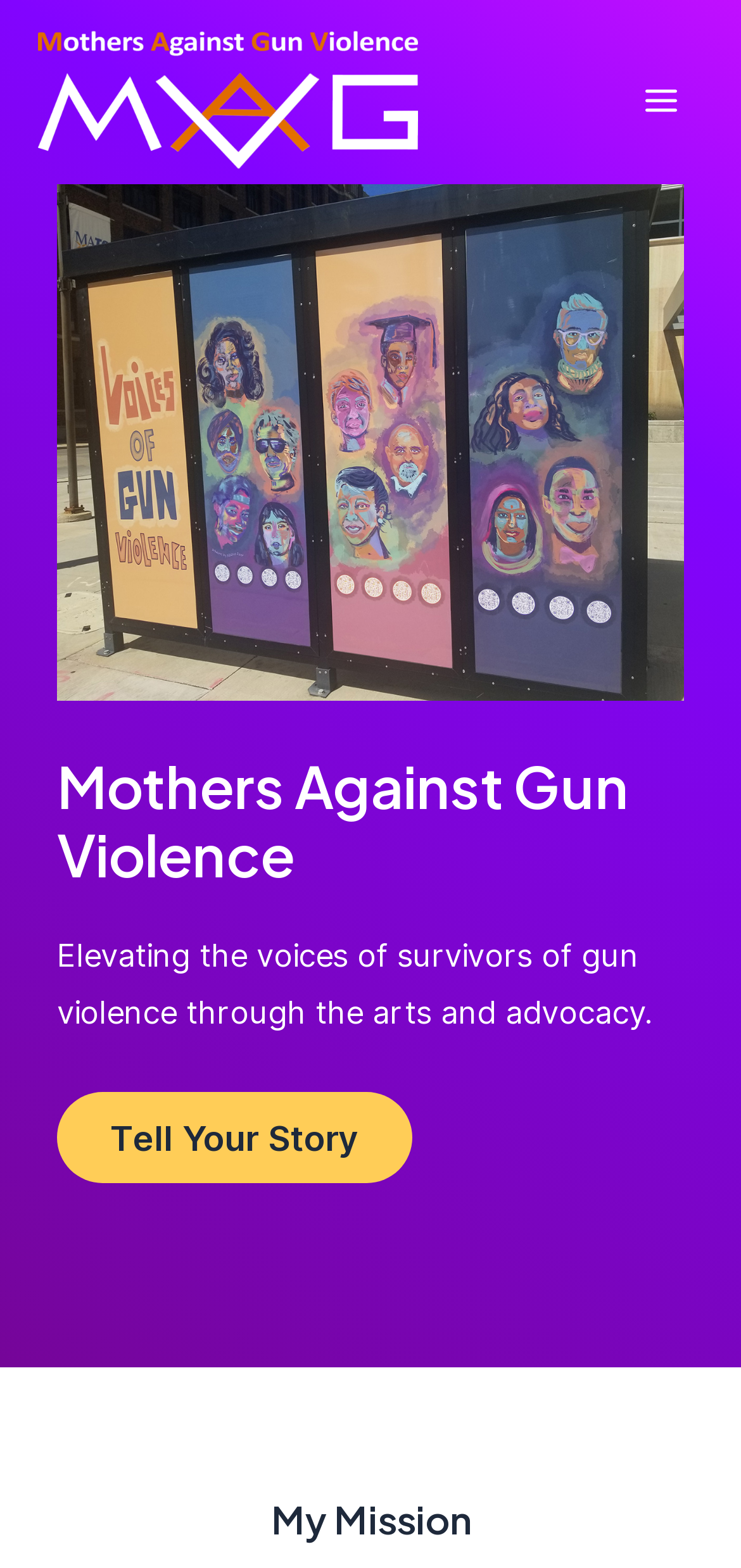Using the information shown in the image, answer the question with as much detail as possible: What is the name of the button in the top-right corner?

The name of the button in the top-right corner can be found by analyzing the bounding box coordinates of the elements. The element with the text 'Main Menu' has an x1 coordinate of 0.834, which indicates that it is located in the top-right corner of the webpage.